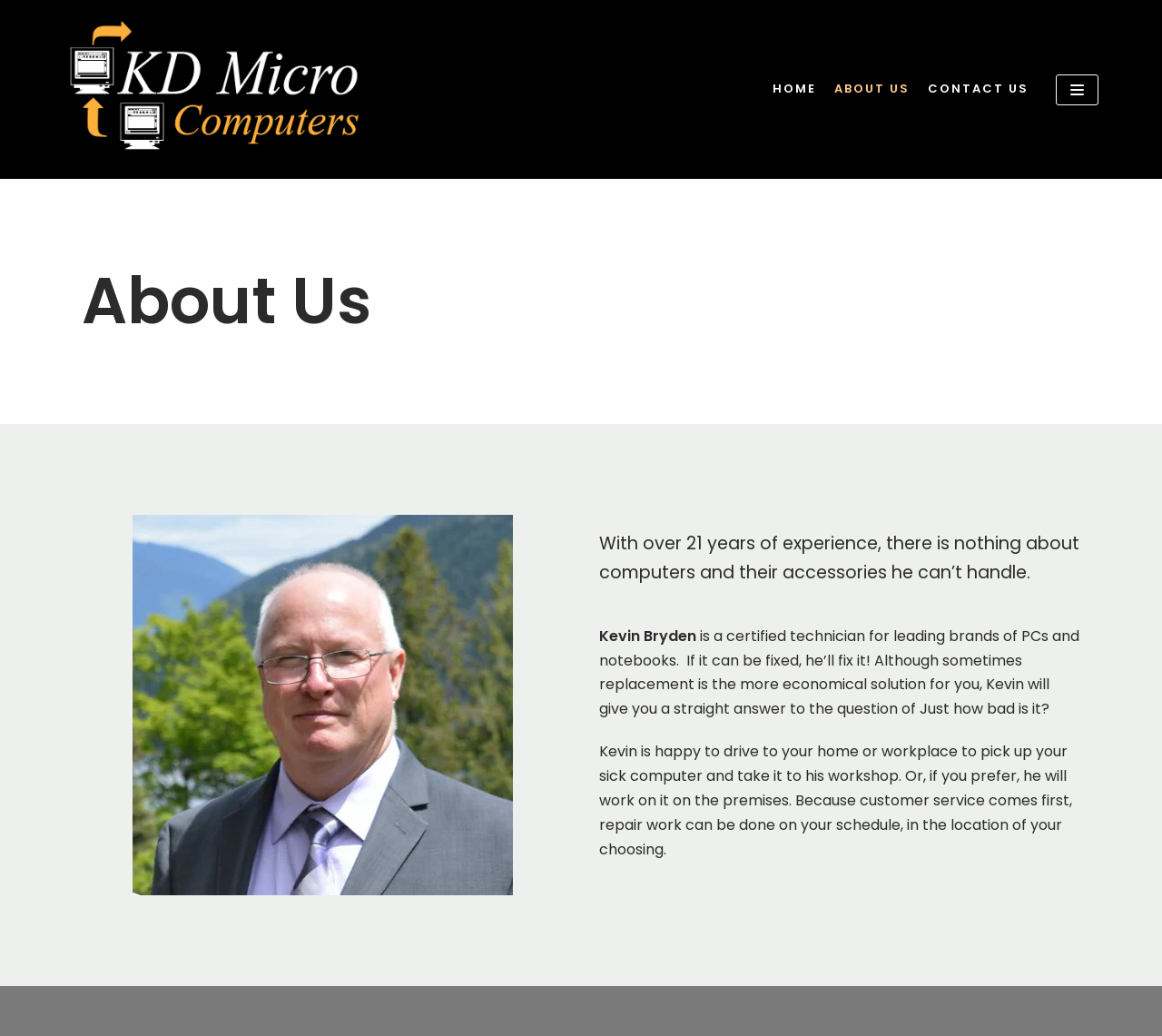Locate and provide the bounding box coordinates for the HTML element that matches this description: "Navigation Menu".

[0.909, 0.071, 0.945, 0.101]